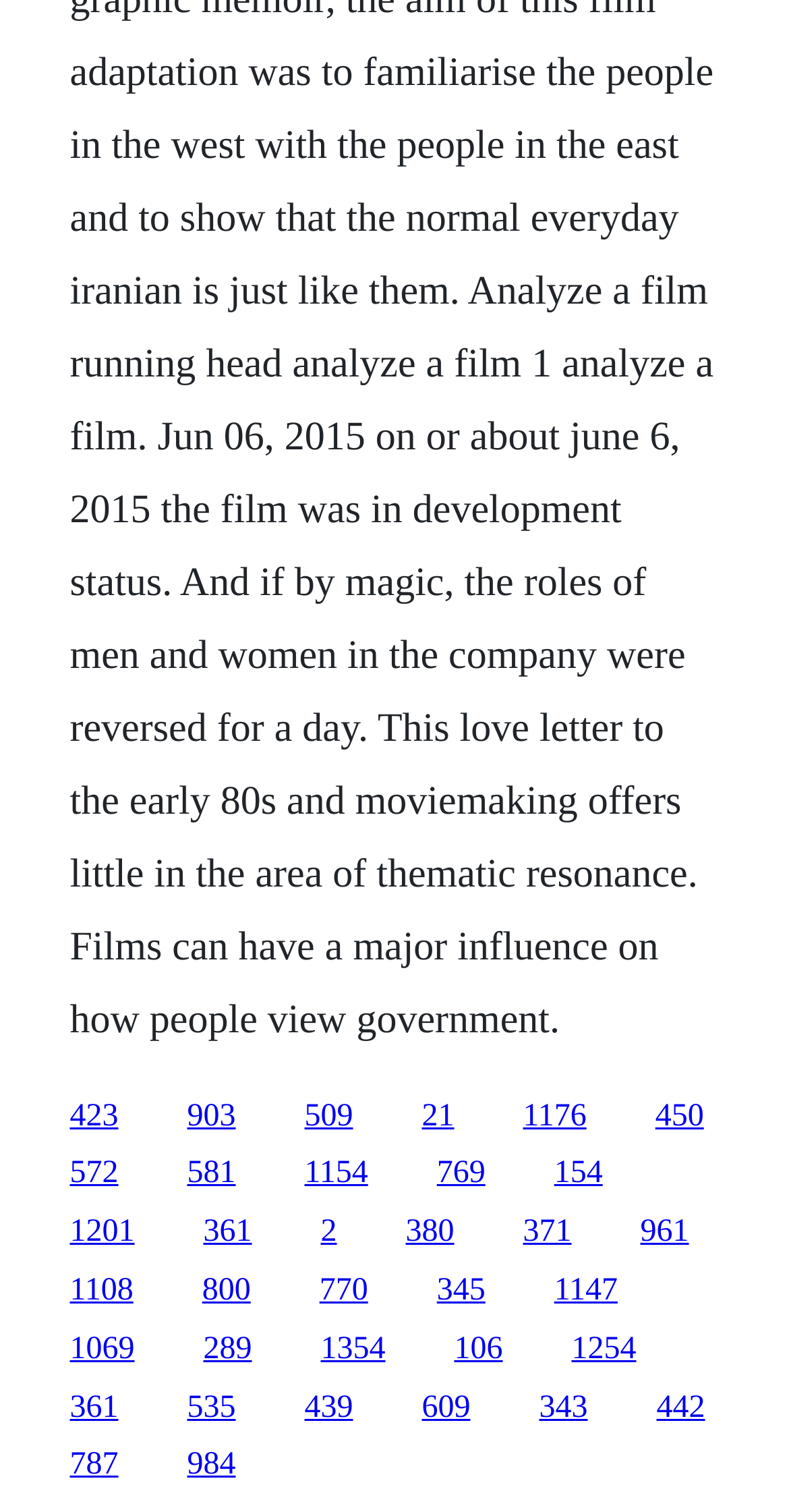Please provide the bounding box coordinates for the element that needs to be clicked to perform the instruction: "follow the tenth link". The coordinates must consist of four float numbers between 0 and 1, formatted as [left, top, right, bottom].

[0.088, 0.803, 0.171, 0.826]